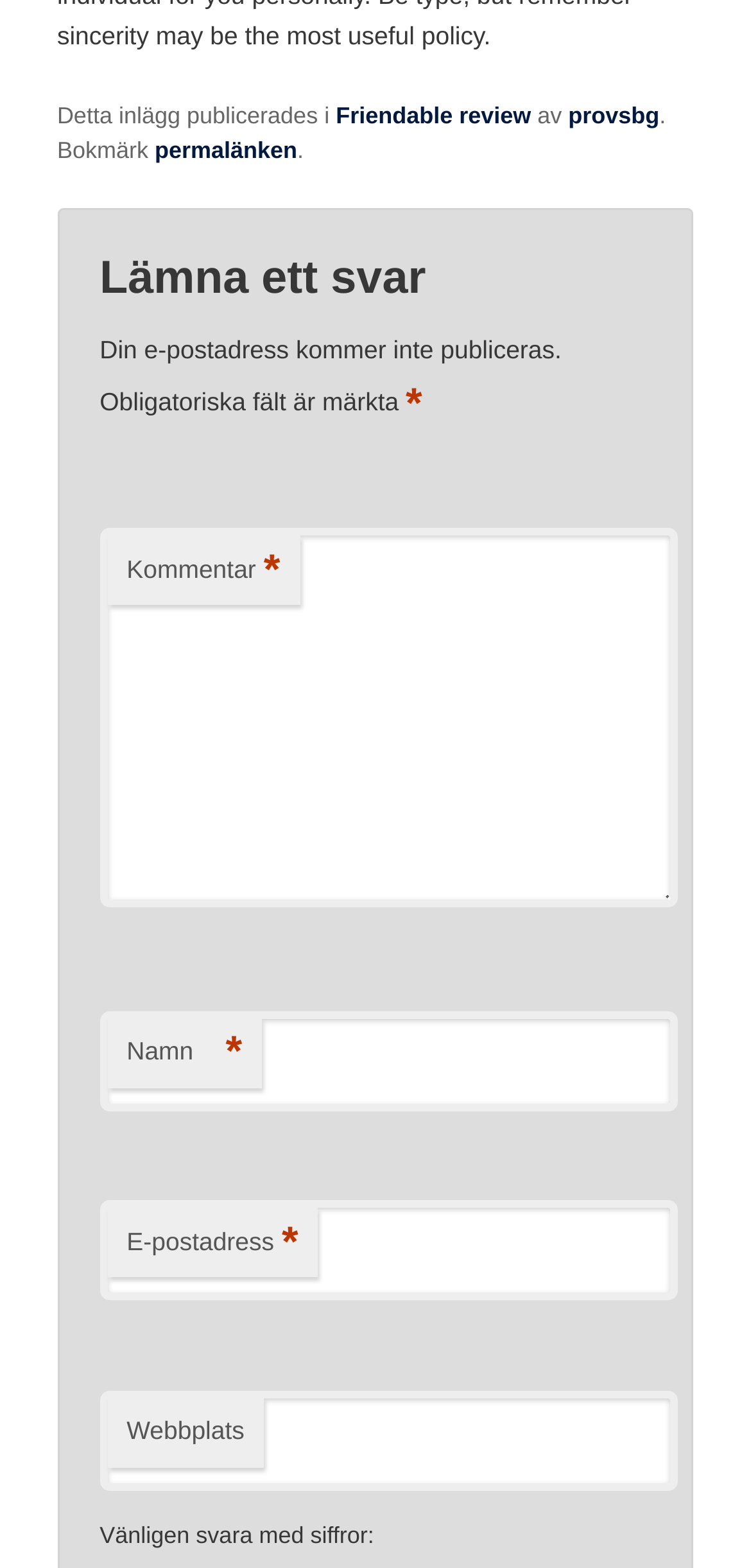What is the language of the webpage?
We need a detailed and exhaustive answer to the question. Please elaborate.

The webpage contains Swedish text such as 'Lämna ett svar', 'Din e-postadress kommer inte publiceras.', and 'Vänligen svara med siffror:', which suggests that the language of the webpage is Swedish.